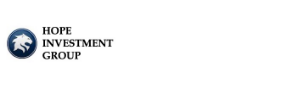From the details in the image, provide a thorough response to the question: What font style is used for the text?

The text 'HOPE INVESTMENT GROUP' is rendered in a bold, modern font, which reinforces the group's commitment to empowerment and strategic support in financial endeavors.